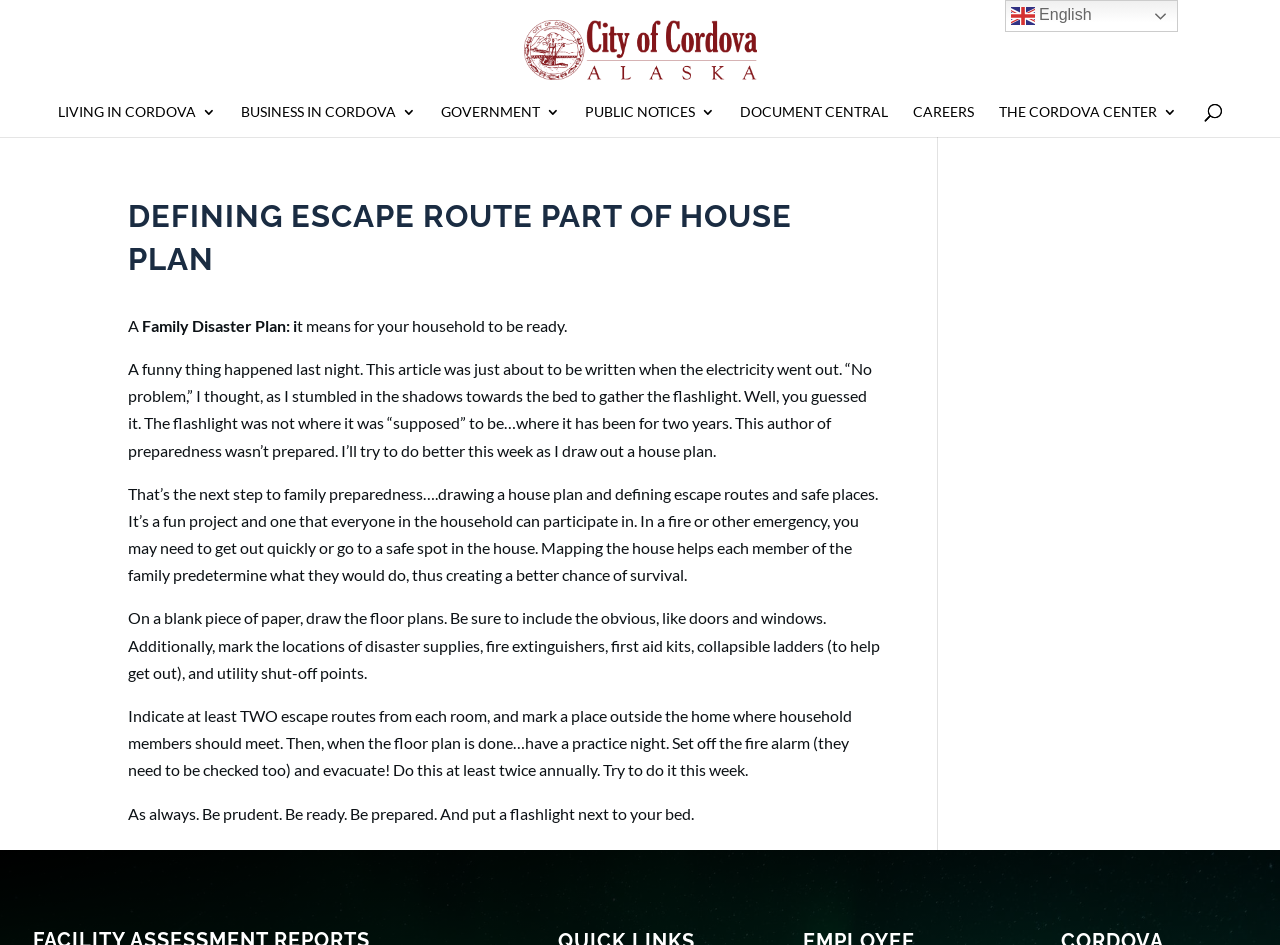Please provide a brief answer to the question using only one word or phrase: 
What should be included in the house plan?

Doors, windows, disaster supplies, etc.